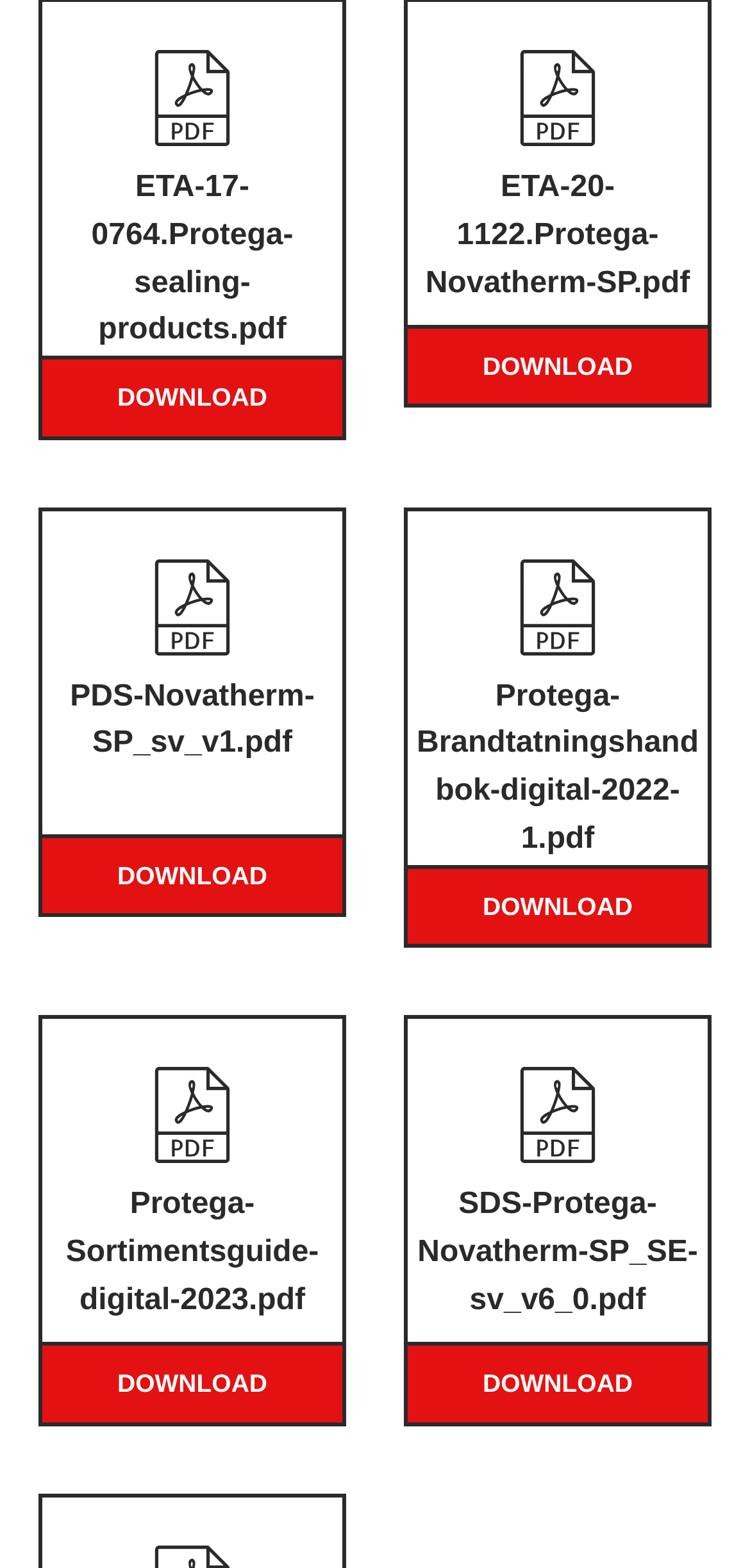Answer the following inquiry with a single word or phrase:
What is the name of the last downloadable file?

SDS-Protega-Novatherm-SP_SE-sv_v6_0.pdf